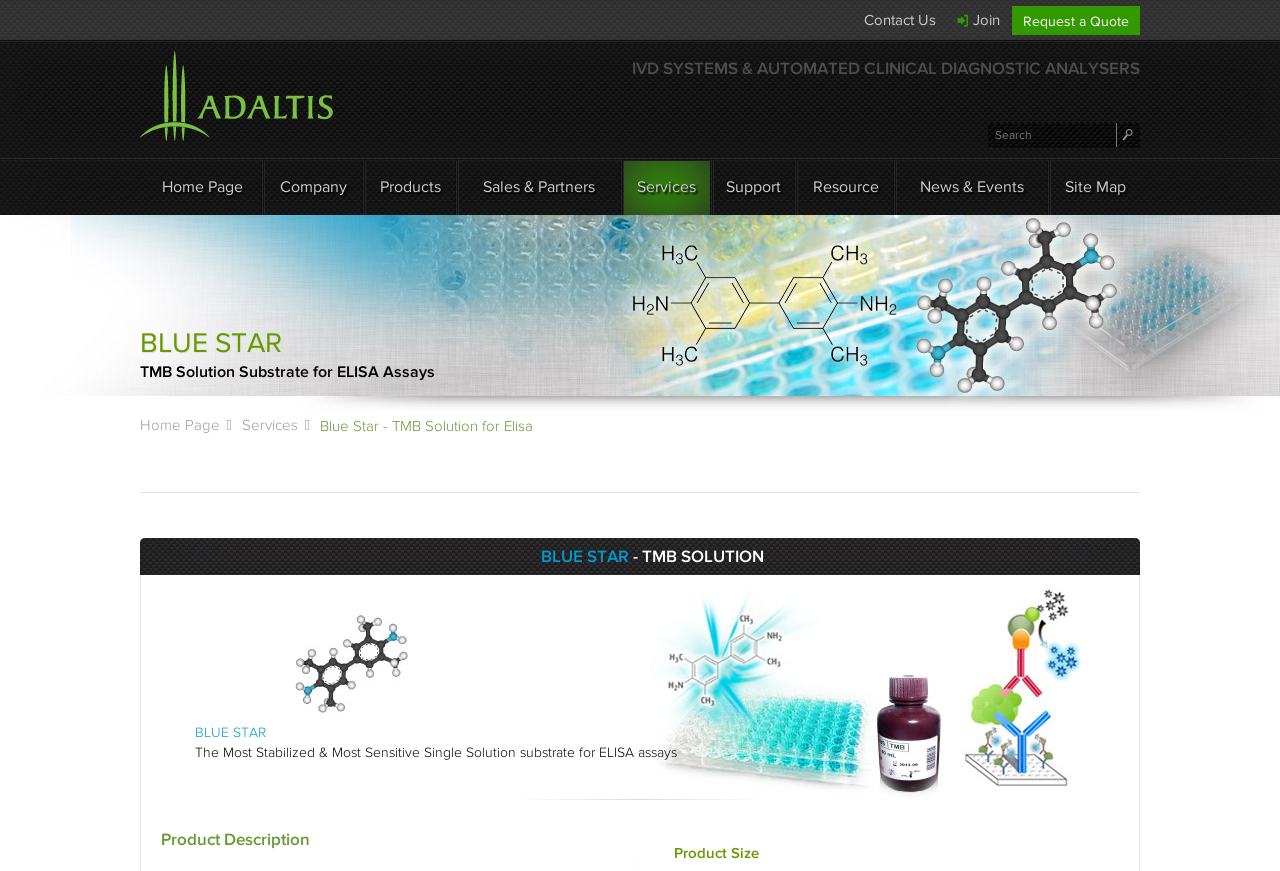Pinpoint the bounding box coordinates of the clickable element needed to complete the instruction: "Join the community". The coordinates should be provided as four float numbers between 0 and 1: [left, top, right, bottom].

[0.741, 0.0, 0.791, 0.046]